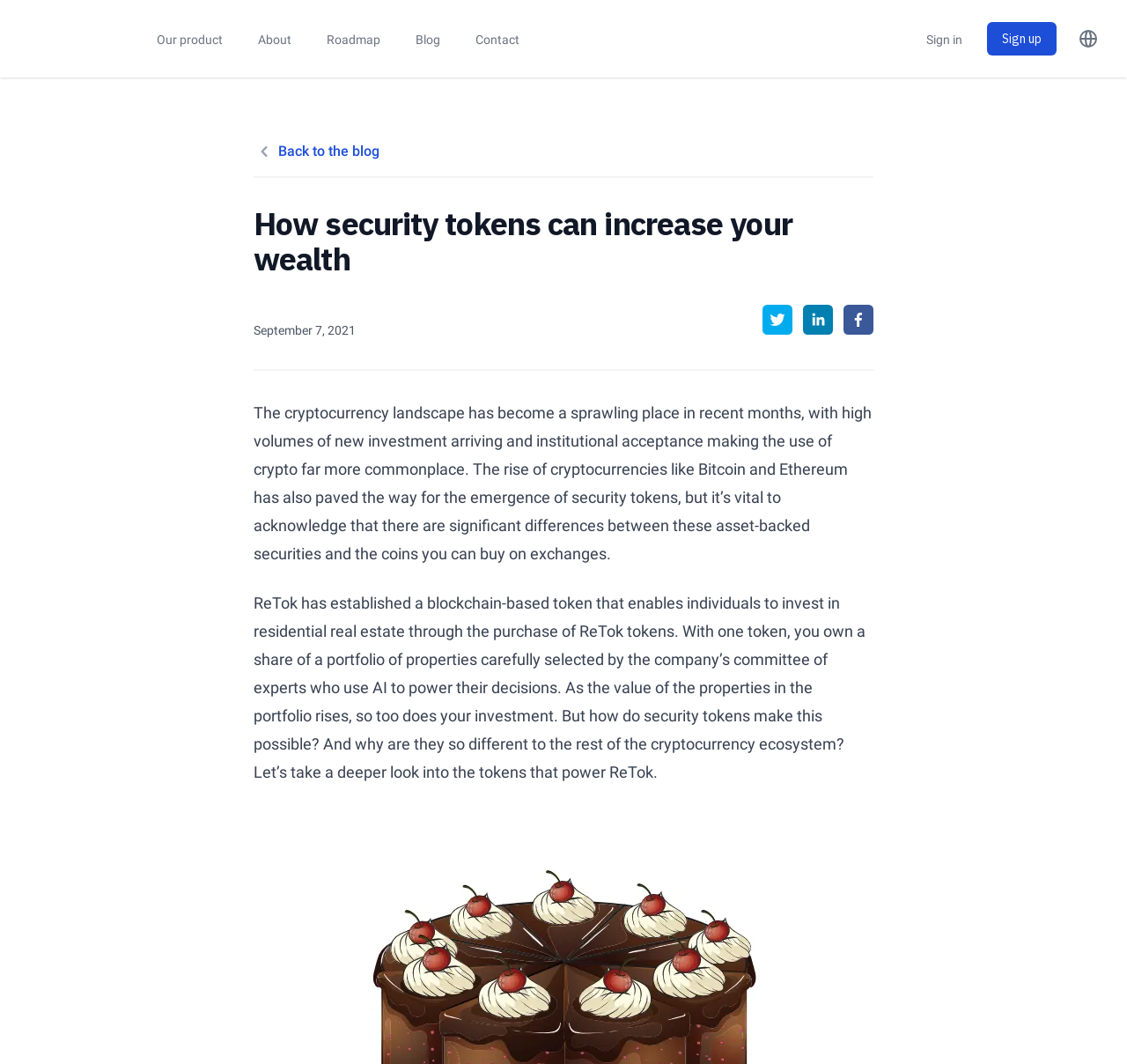Can you identify the bounding box coordinates of the clickable region needed to carry out this instruction: 'Sign up for an account'? The coordinates should be four float numbers within the range of 0 to 1, stated as [left, top, right, bottom].

[0.876, 0.021, 0.938, 0.052]